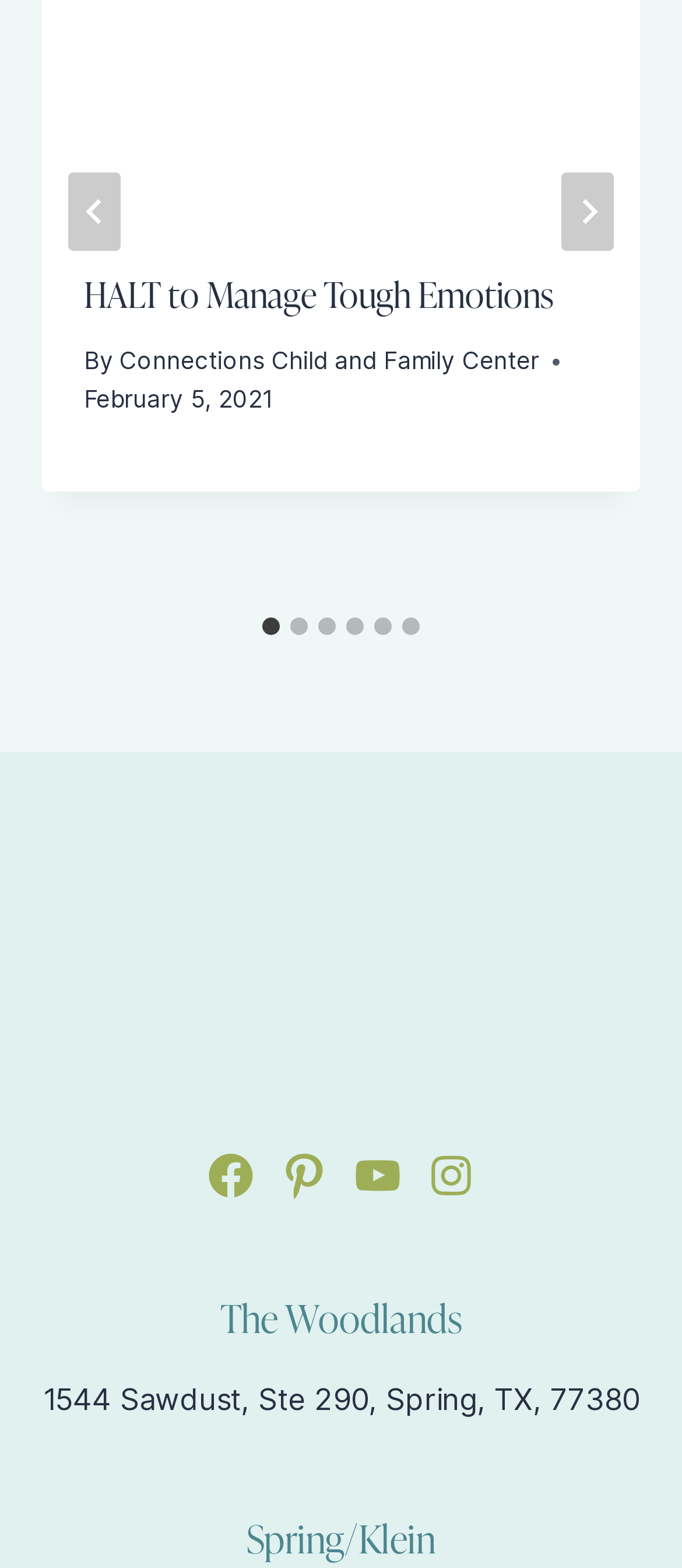Using the information in the image, could you please answer the following question in detail:
How many slides are available?

I counted the number of tabs in the tablist with the label 'Select a slide to show', which are 'Go to slide 1', 'Go to slide 2', ..., 'Go to slide 6'. Therefore, there are 6 slides available.